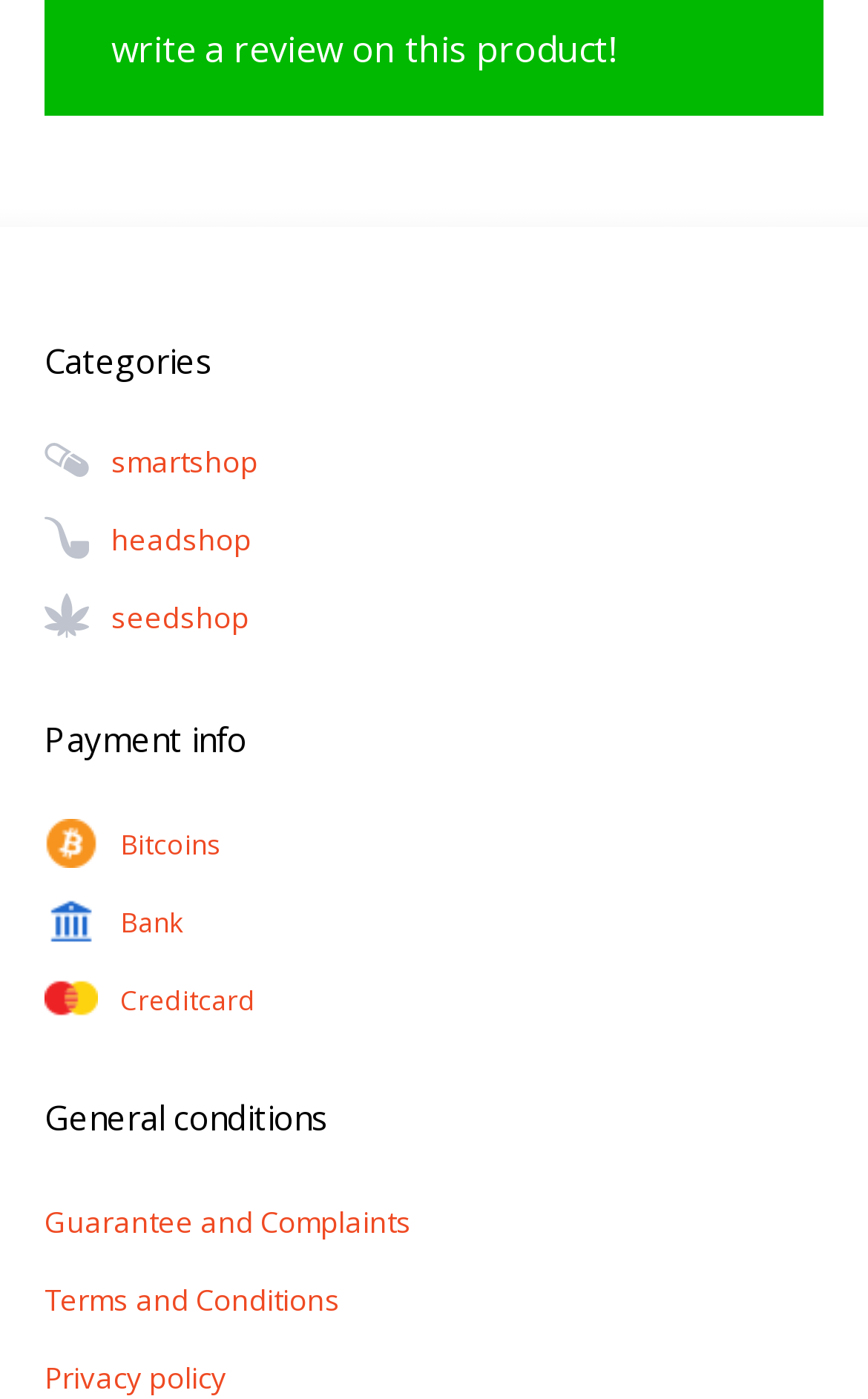Identify the bounding box coordinates of the clickable region necessary to fulfill the following instruction: "read terms and conditions". The bounding box coordinates should be four float numbers between 0 and 1, i.e., [left, top, right, bottom].

[0.051, 0.914, 0.392, 0.943]